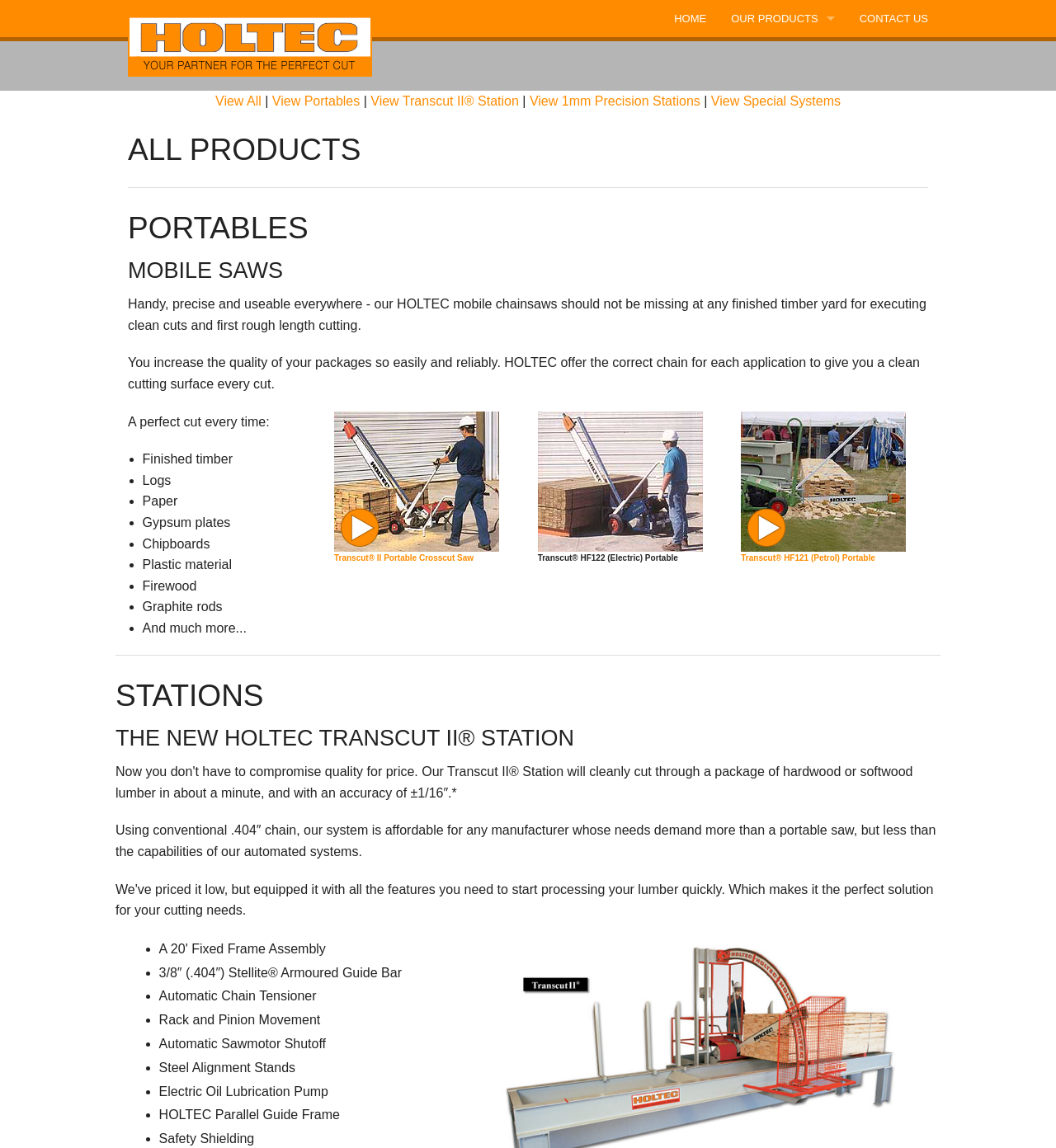Use a single word or phrase to answer the question: How many product categories are there?

5